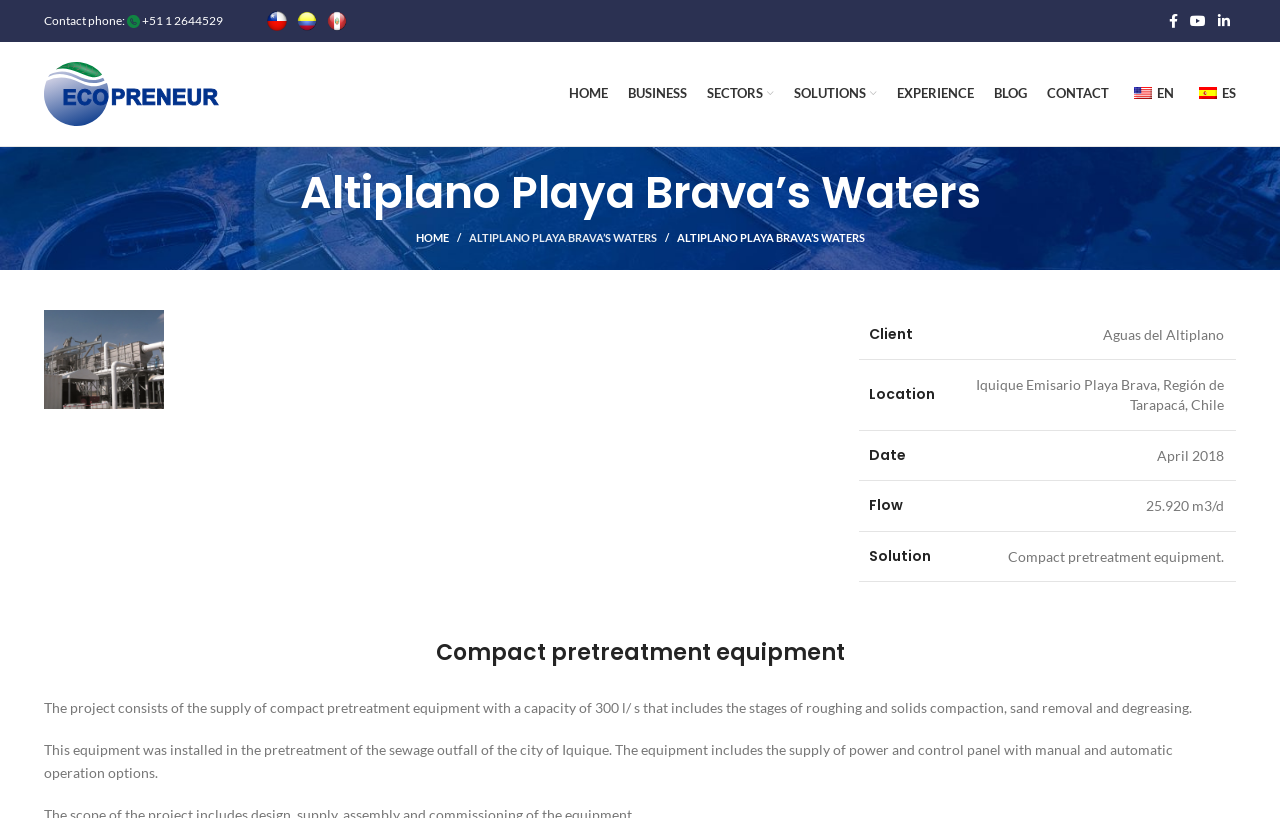Offer a meticulous caption that includes all visible features of the webpage.

This webpage is about Aguas del Altiplano Playa Brava, an Ecopreneur project. At the top, there is a contact section with a phone number and a small icon of a phone. Below that, there are three country links: Chile, Colombia, and Perú, each with a small flag icon. 

On the top right, there are social media links to Facebook, YouTube, and LinkedIn. Below that, there is a main navigation menu with links to HOME, BUSINESS, SECTORS, SOLUTIONS, EXPERIENCE, BLOG, CONTACT, and language options for English and Spanish.

The main content of the page is about Altiplano Playa Brava's Waters. There is a heading with that title, followed by a link to HOME and a subheading "ALTIPLANO PLAYA BRAVA’S WATERS". Below that, there is an image and a table with information about the project, including client, location, date, flow, and solution. 

The solution is described in more detail below the table, with a heading "Compact pretreatment equipment" and two paragraphs of text explaining the project.